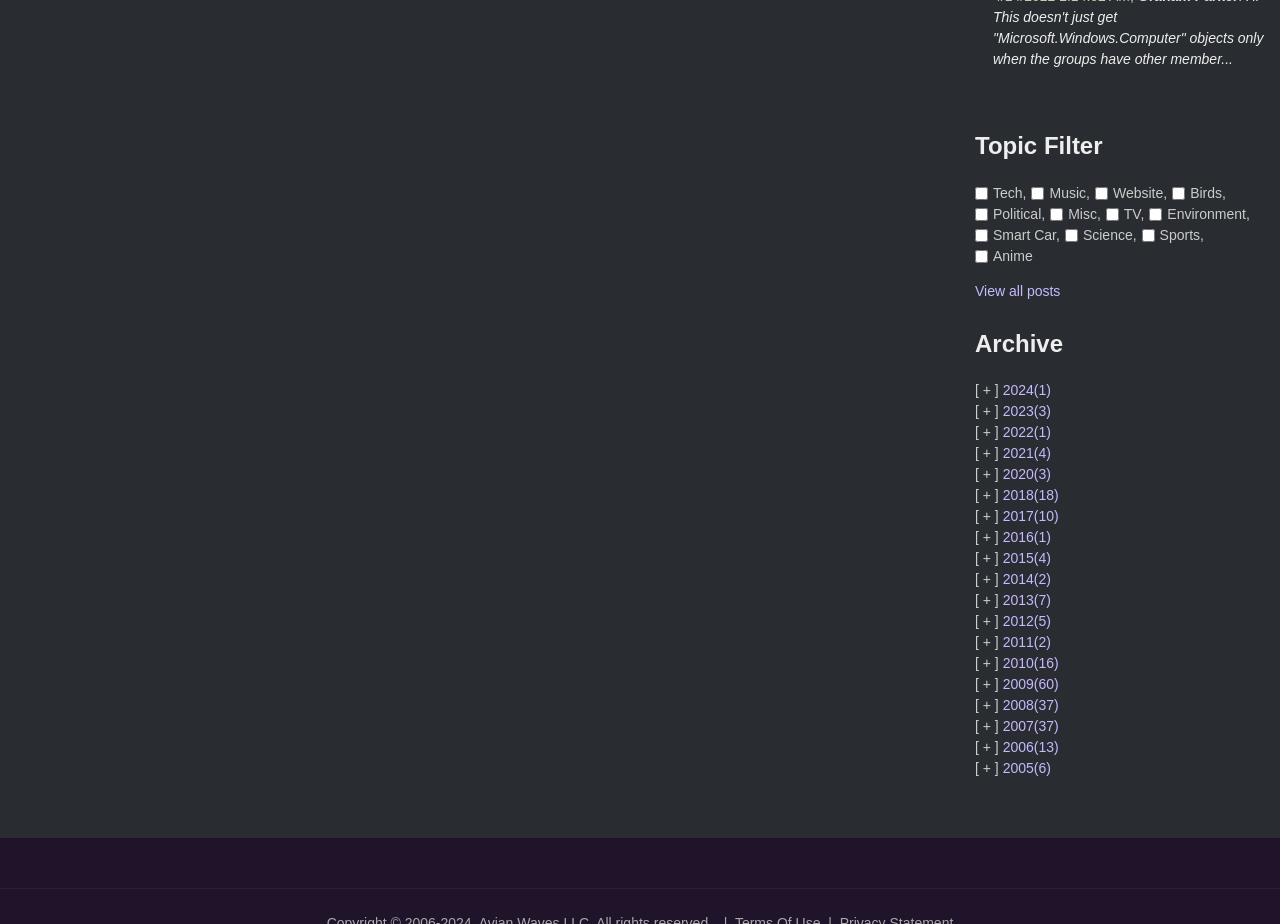Answer the question in a single word or phrase:
What is the topic filter located above the 'View all posts' link?

Tech